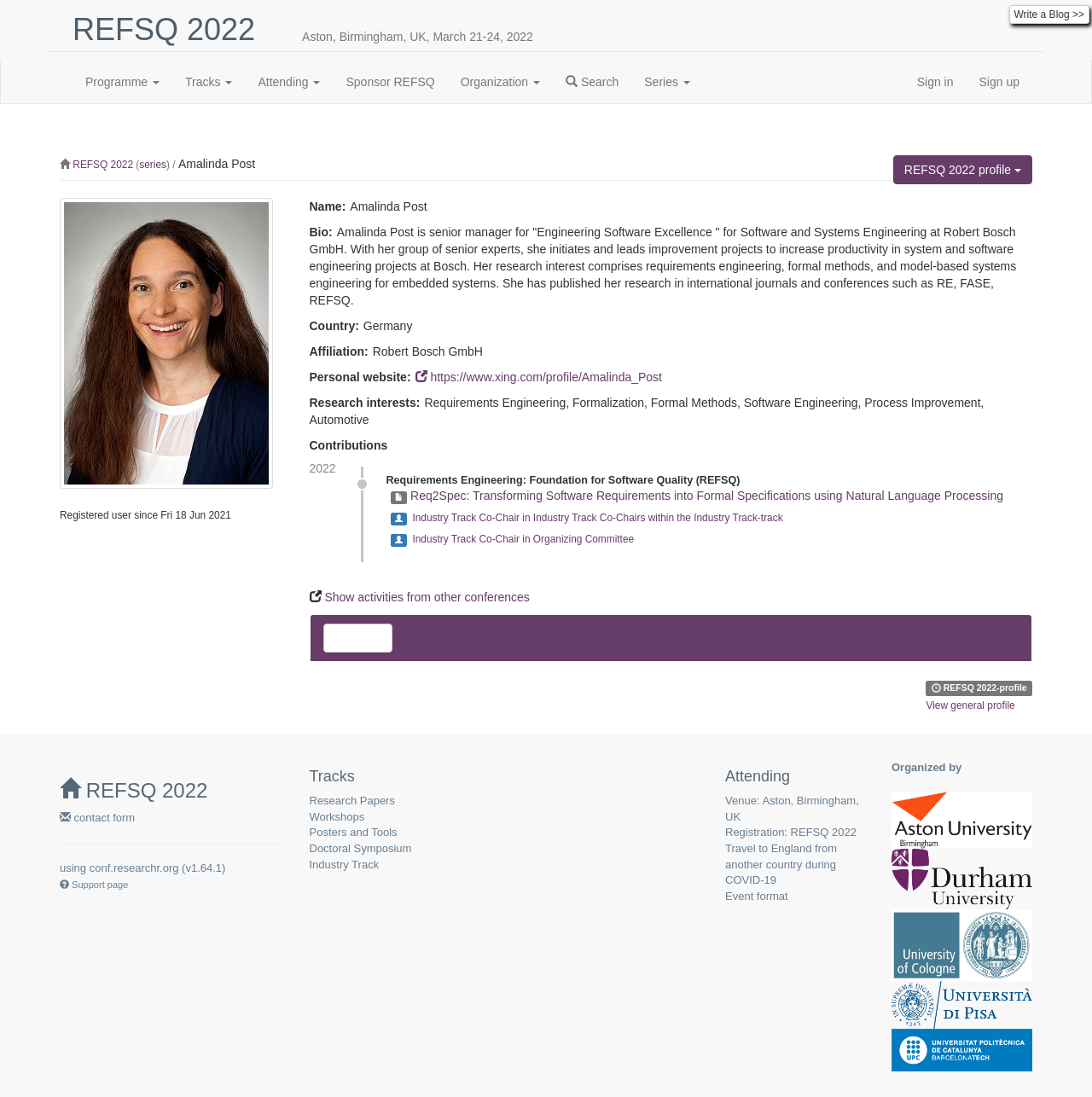Where is the conference taking place?
Please use the image to provide a one-word or short phrase answer.

Aston, Birmingham, UK